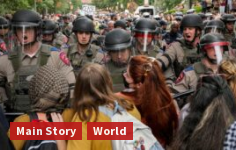Give a thorough and detailed caption for the image.

The image captures a tense moment during a protest, showcasing a line of uniformed police officers in full riot gear facing off against a crowd of demonstrators. The officers, equipped with helmets and shields, appear resolute as they confront the individuals in front of them. Among the demonstrators, several are visibly engaged, with one woman appearing to speak directly to the officers. The atmosphere is charged, illustrating the often challenging dynamics of public demonstrations. This image is linked to the topic of protests at American universities, reflecting ongoing societal issues, with a caption highlighting that "Demonstrations against Israel in American universities, 2300 arrested" occurred recently. The image is supplemented by links to related stories, including a designation for "Main Story" and coverage under broader news categories like "World."